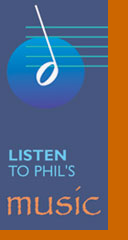What is the font style of the word 'music'?
Provide a concise answer using a single word or phrase based on the image.

Flowing, artistic